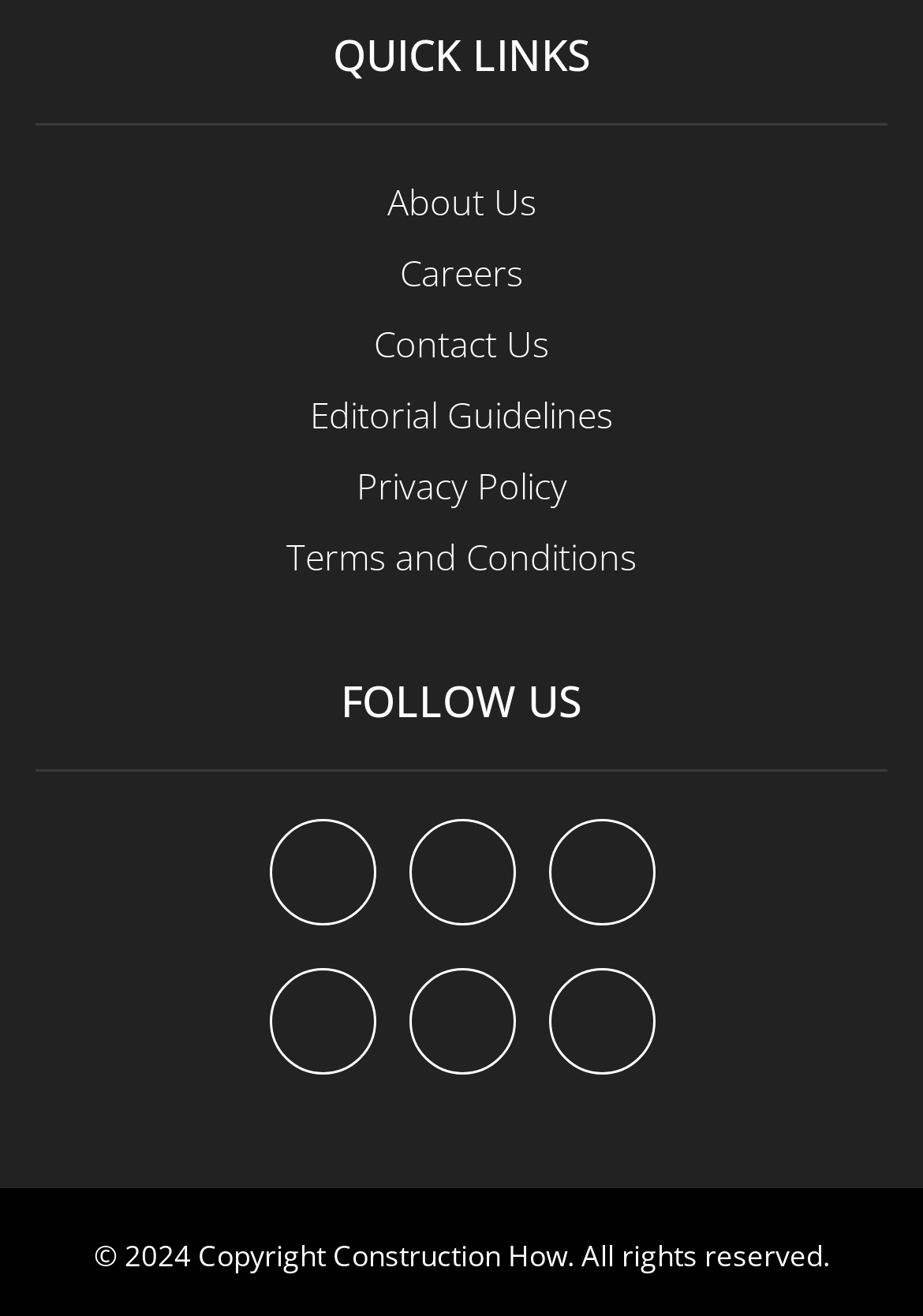What is the last item in the 'QUICK LINKS' section?
Refer to the image and provide a one-word or short phrase answer.

Terms and Conditions